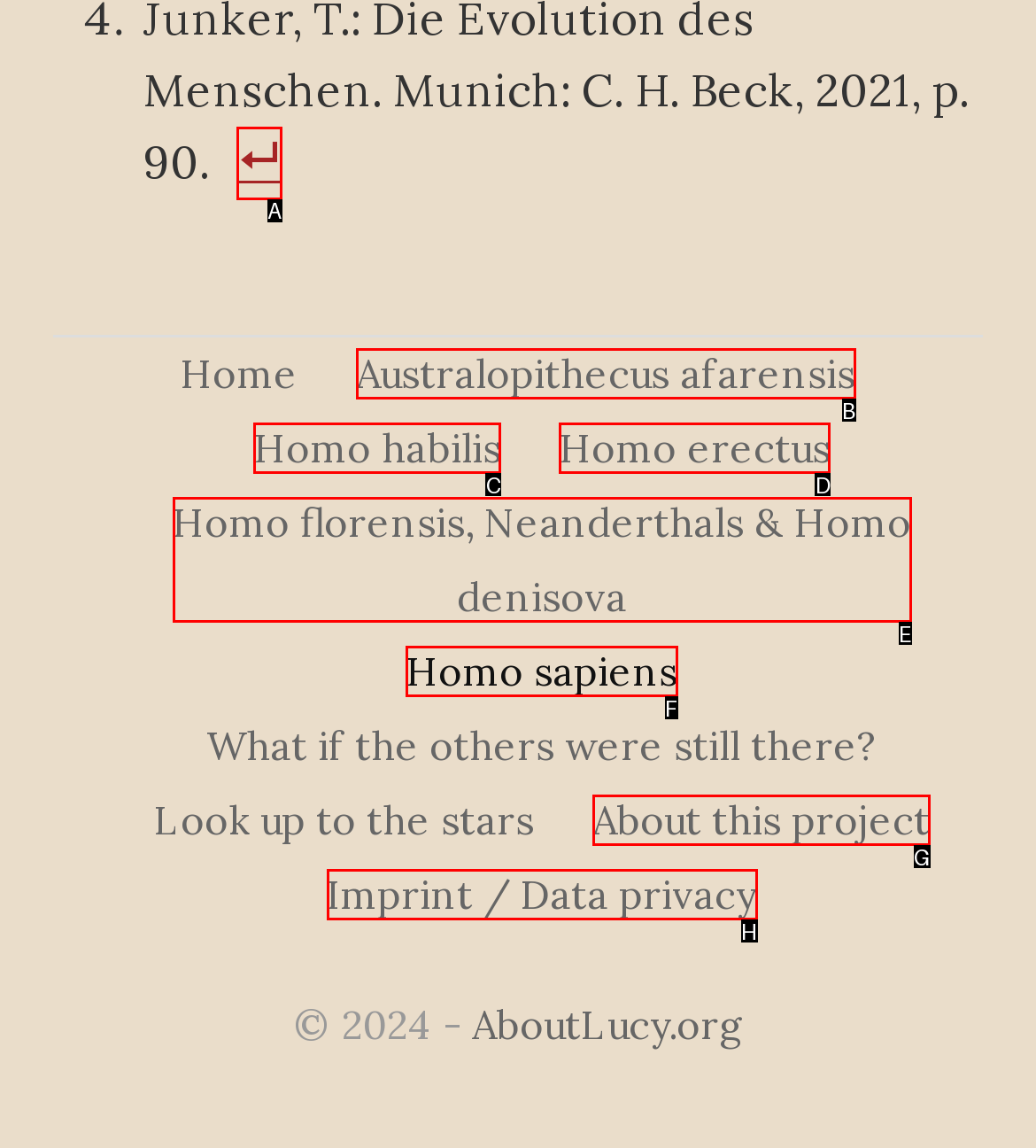Determine which UI element you should click to perform the task: Explore Homo sapiens
Provide the letter of the correct option from the given choices directly.

F